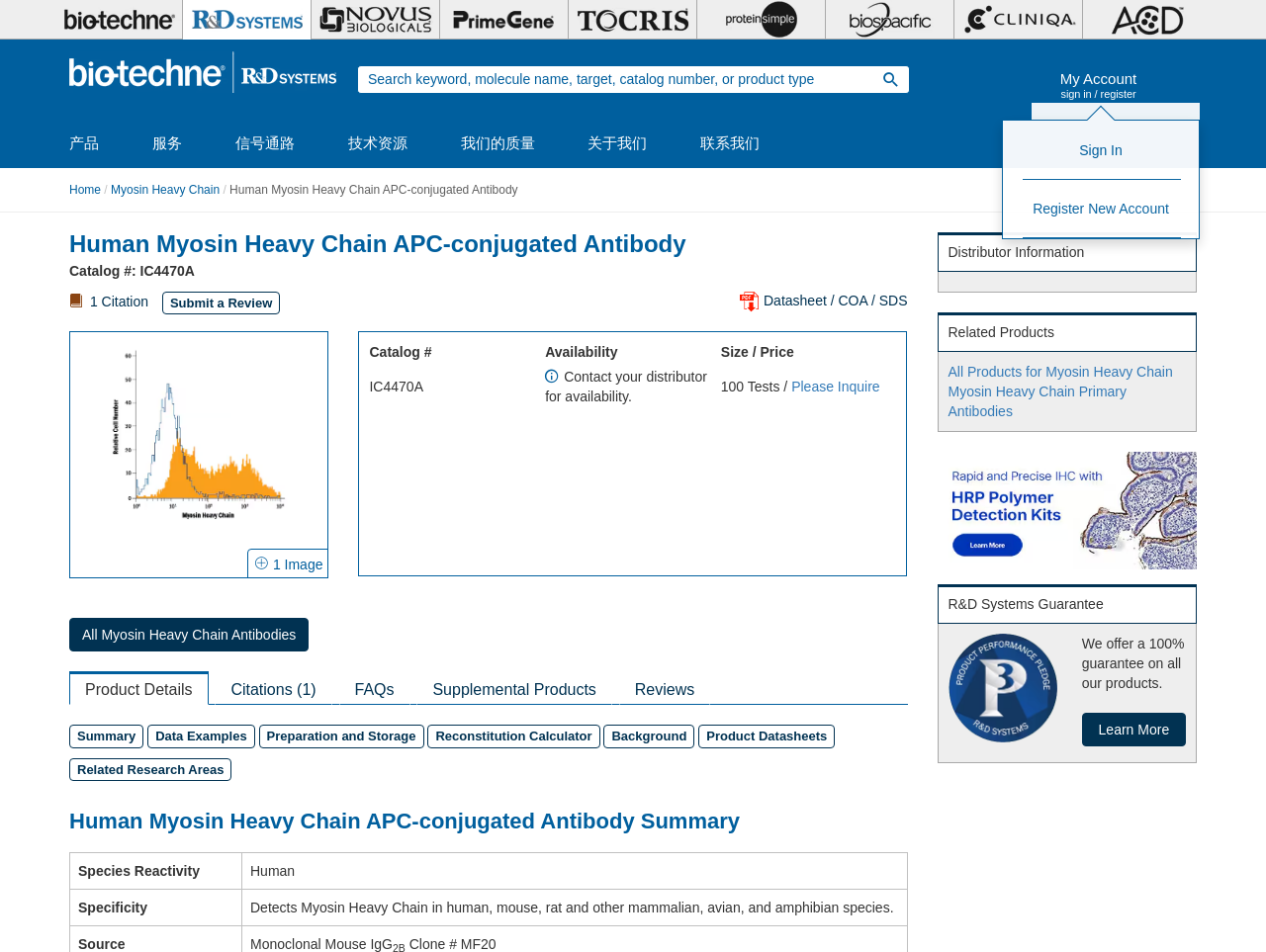Could you locate the bounding box coordinates for the section that should be clicked to accomplish this task: "Sign in to my account".

[0.792, 0.126, 0.947, 0.167]